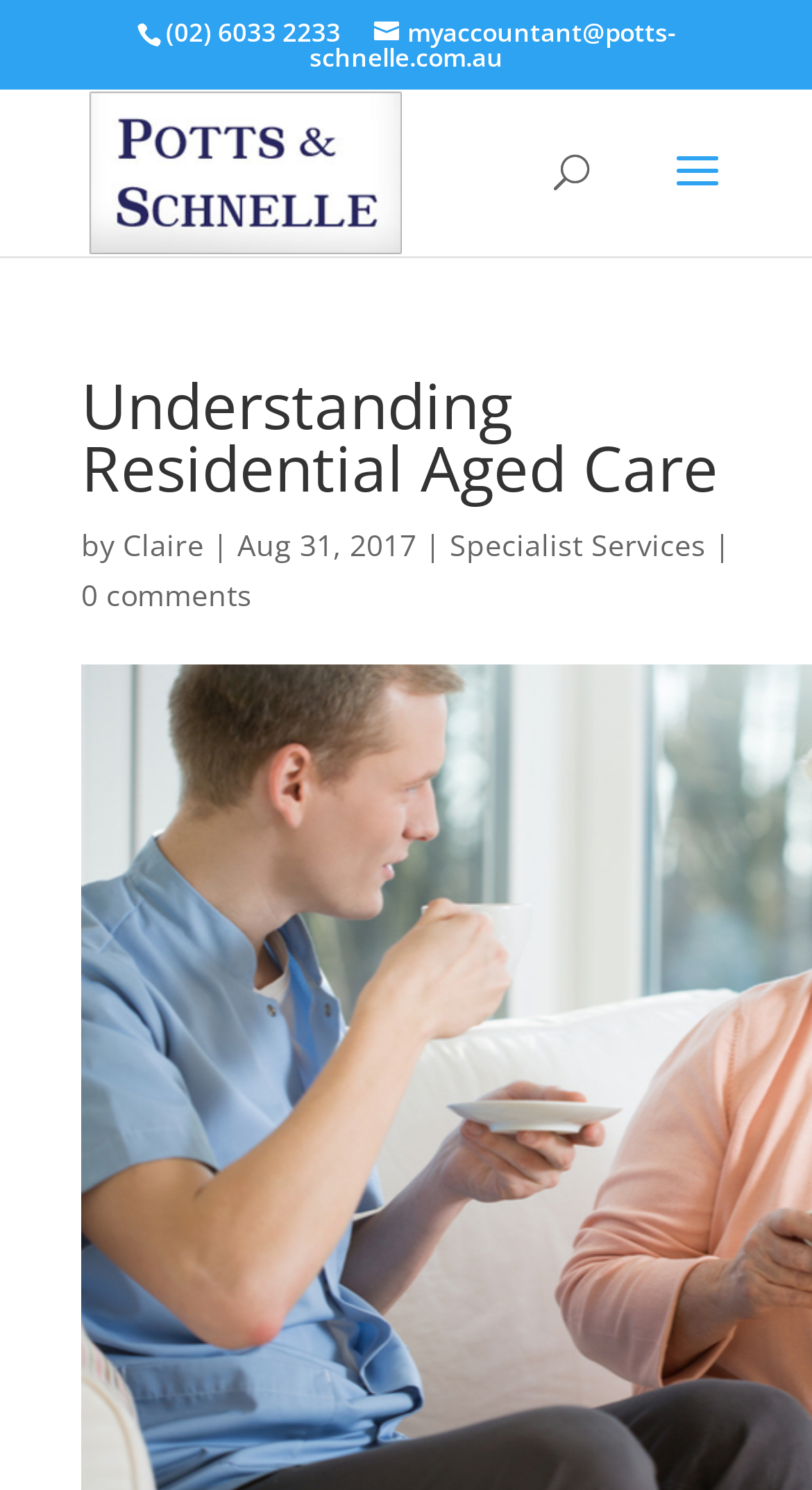Bounding box coordinates are specified in the format (top-left x, top-left y, bottom-right x, bottom-right y). All values are floating point numbers bounded between 0 and 1. Please provide the bounding box coordinate of the region this sentence describes: Specialist Services

[0.554, 0.352, 0.869, 0.379]